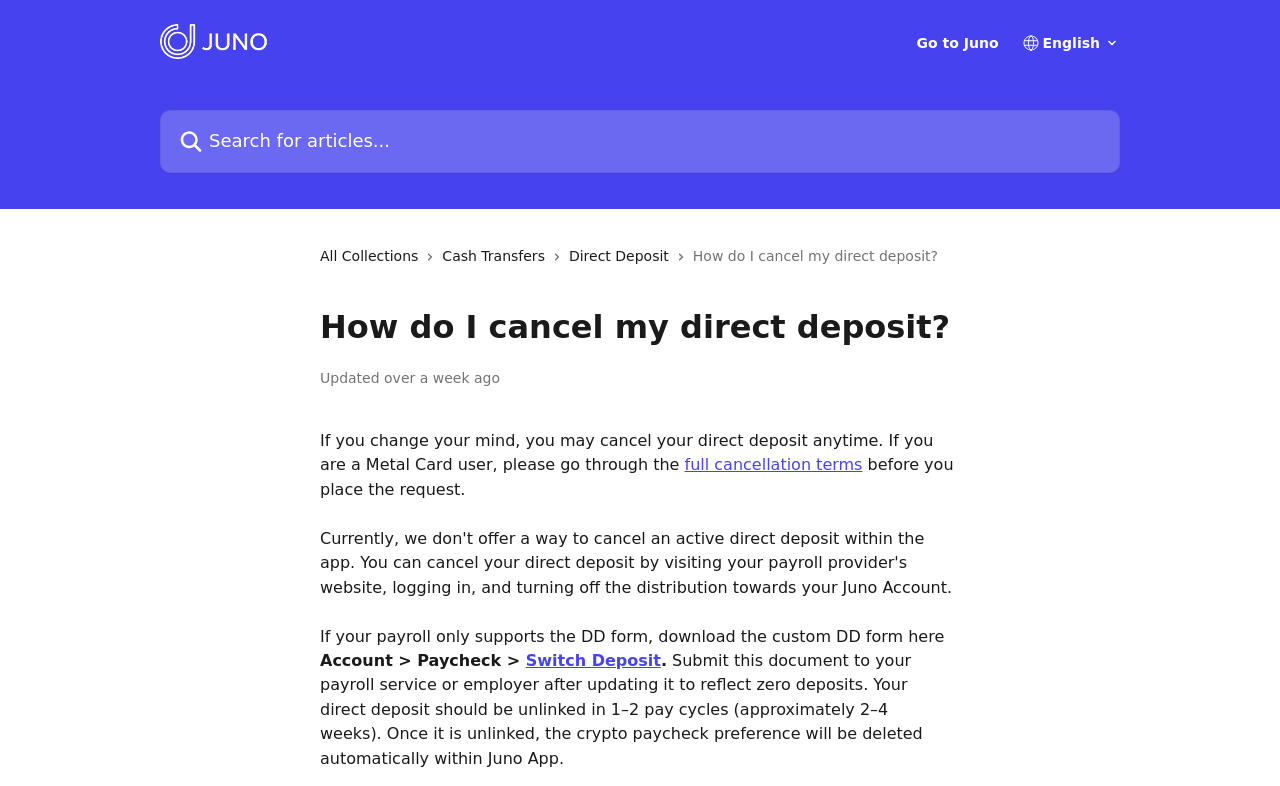Determine the bounding box coordinates of the clickable area required to perform the following instruction: "Go to Home page". The coordinates should be represented as four float numbers between 0 and 1: [left, top, right, bottom].

None